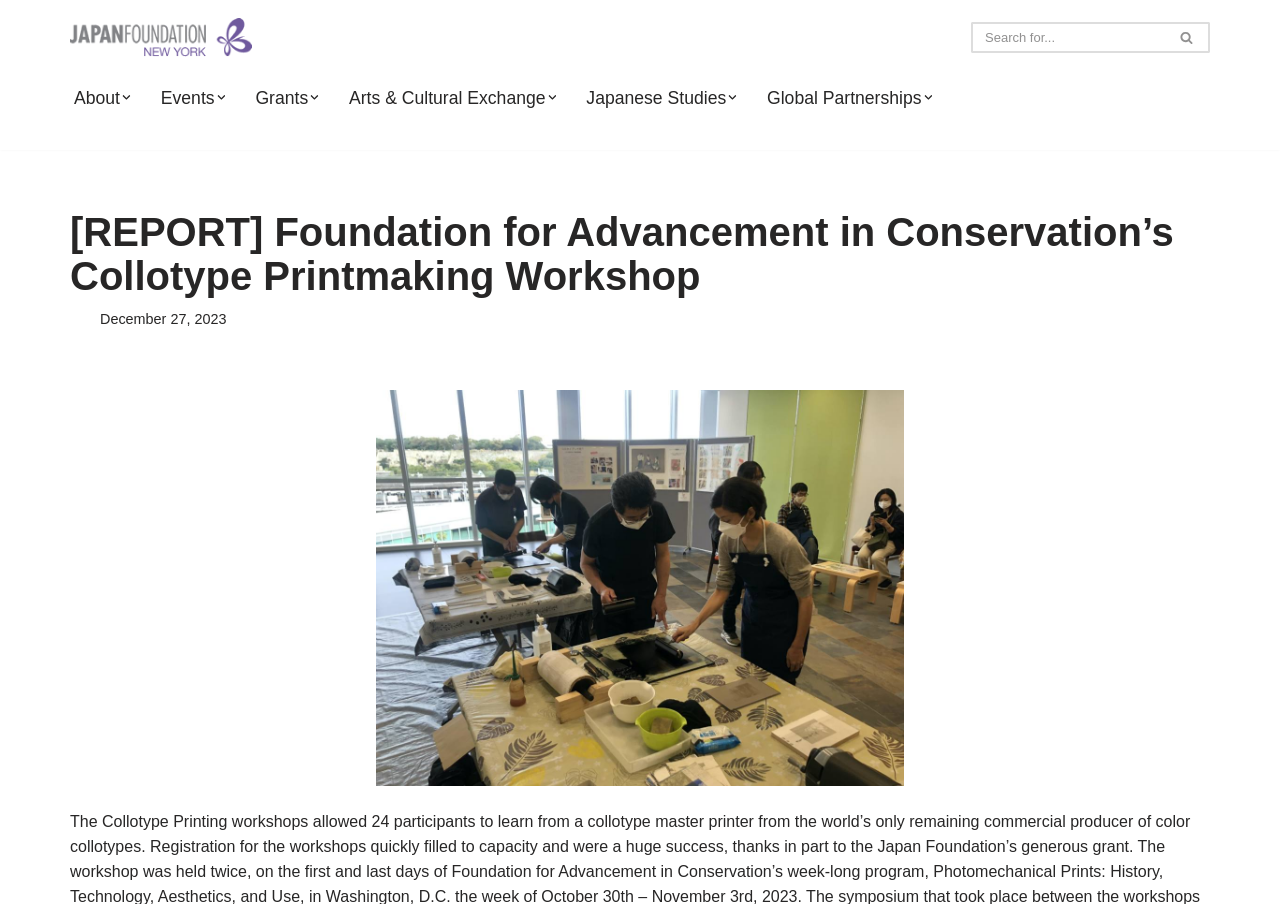Please provide a comprehensive response to the question based on the details in the image: When was the event reported on this webpage?

I found the answer by looking at the time element with the text 'December 27, 2023' which indicates the date of the event.